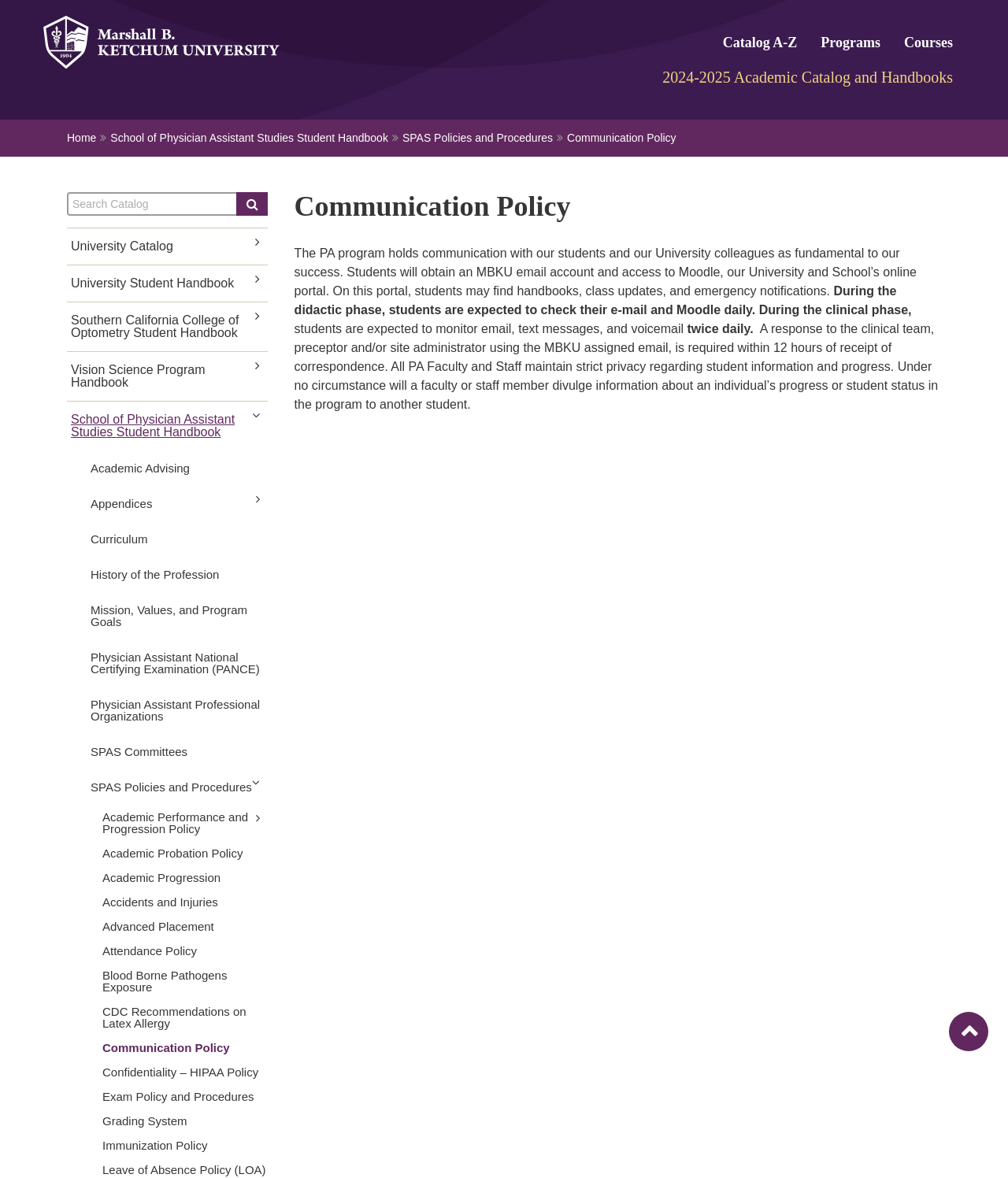Please specify the bounding box coordinates for the clickable region that will help you carry out the instruction: "Go to School of Physician Assistant Studies Student Handbook".

[0.066, 0.341, 0.266, 0.383]